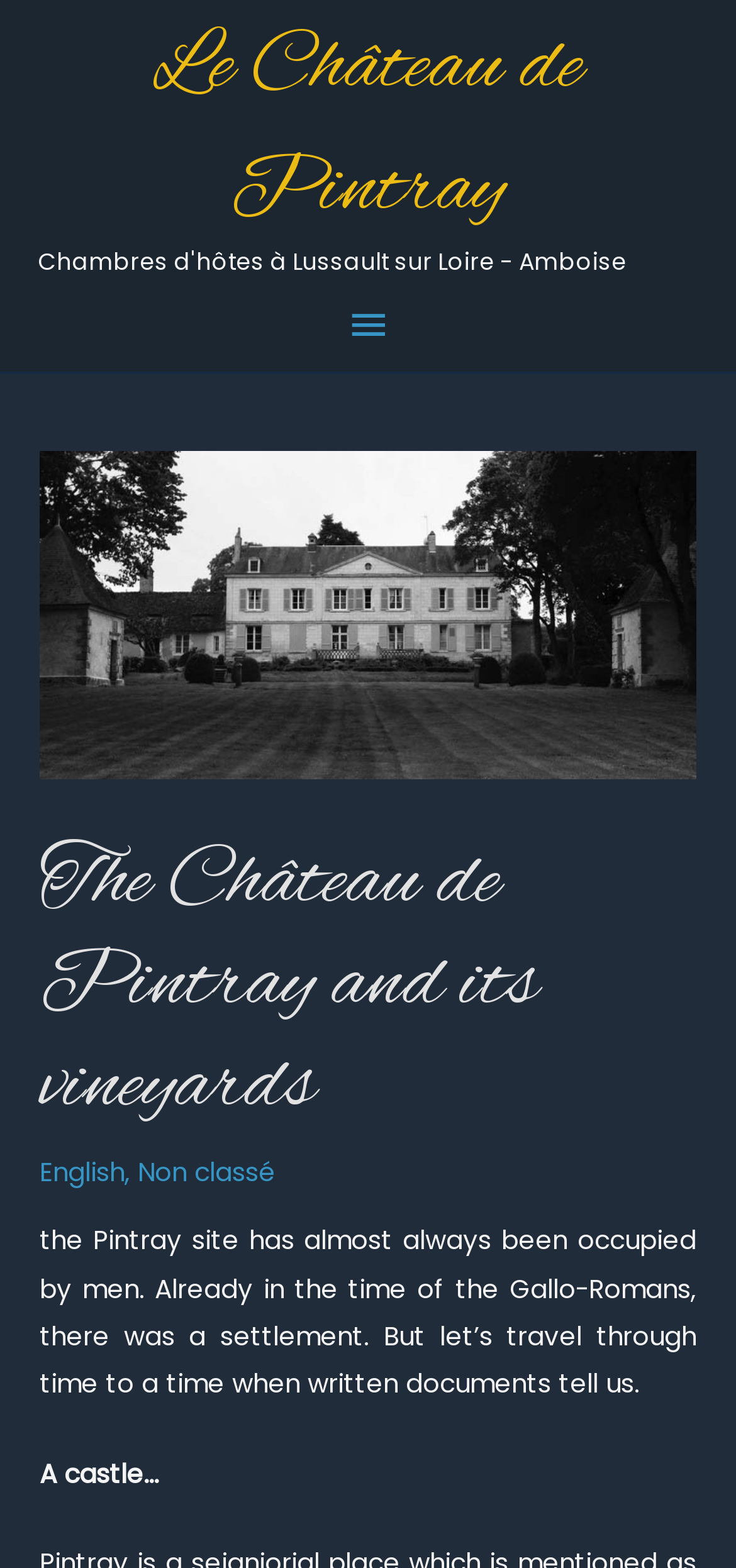Given the element description, predict the bounding box coordinates in the format (top-left x, top-left y, bottom-right x, bottom-right y), using floating point numbers between 0 and 1: Le Château de Pintray

[0.208, 0.01, 0.792, 0.155]